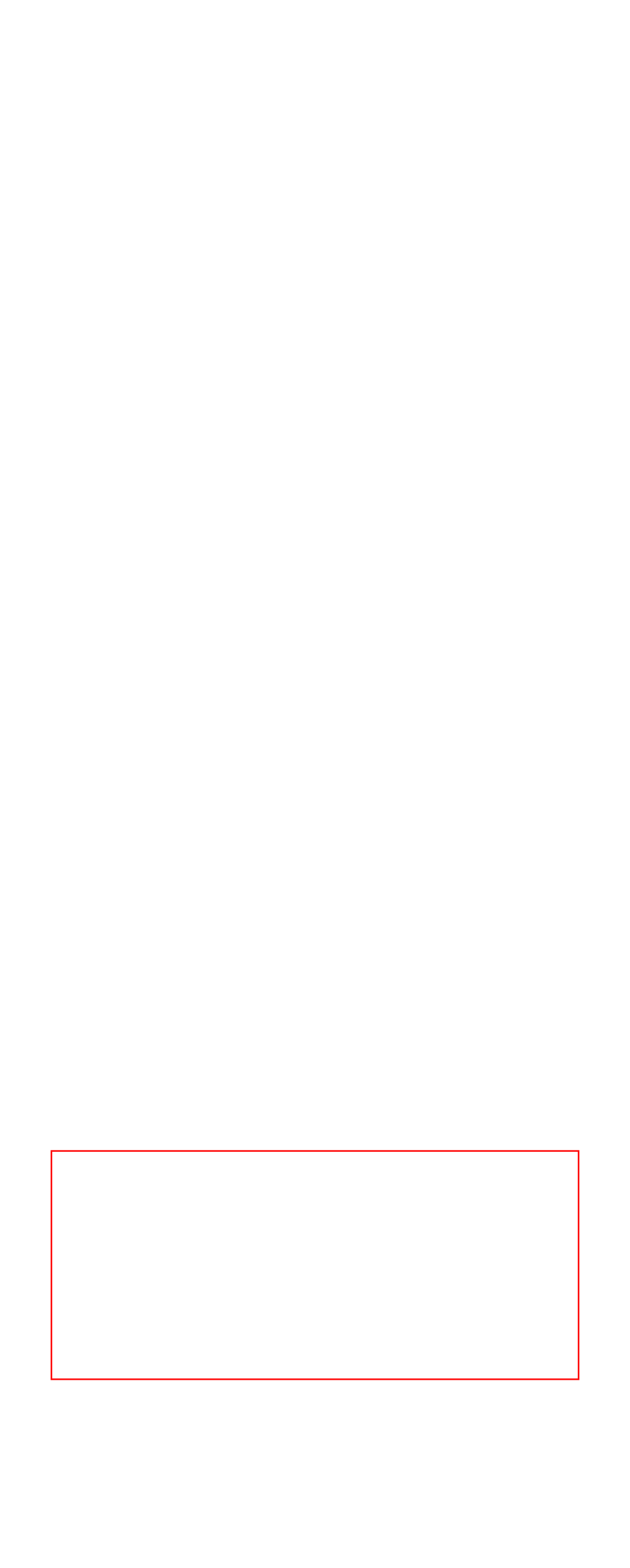You are provided with a screenshot of a webpage featuring a red rectangle bounding box. Extract the text content within this red bounding box using OCR.

Recommendation: Staff recommends that the LAVTA Board appoint a representative to serve on the Tri-Valley – San Joaquin Valley Regional Rail Authority.